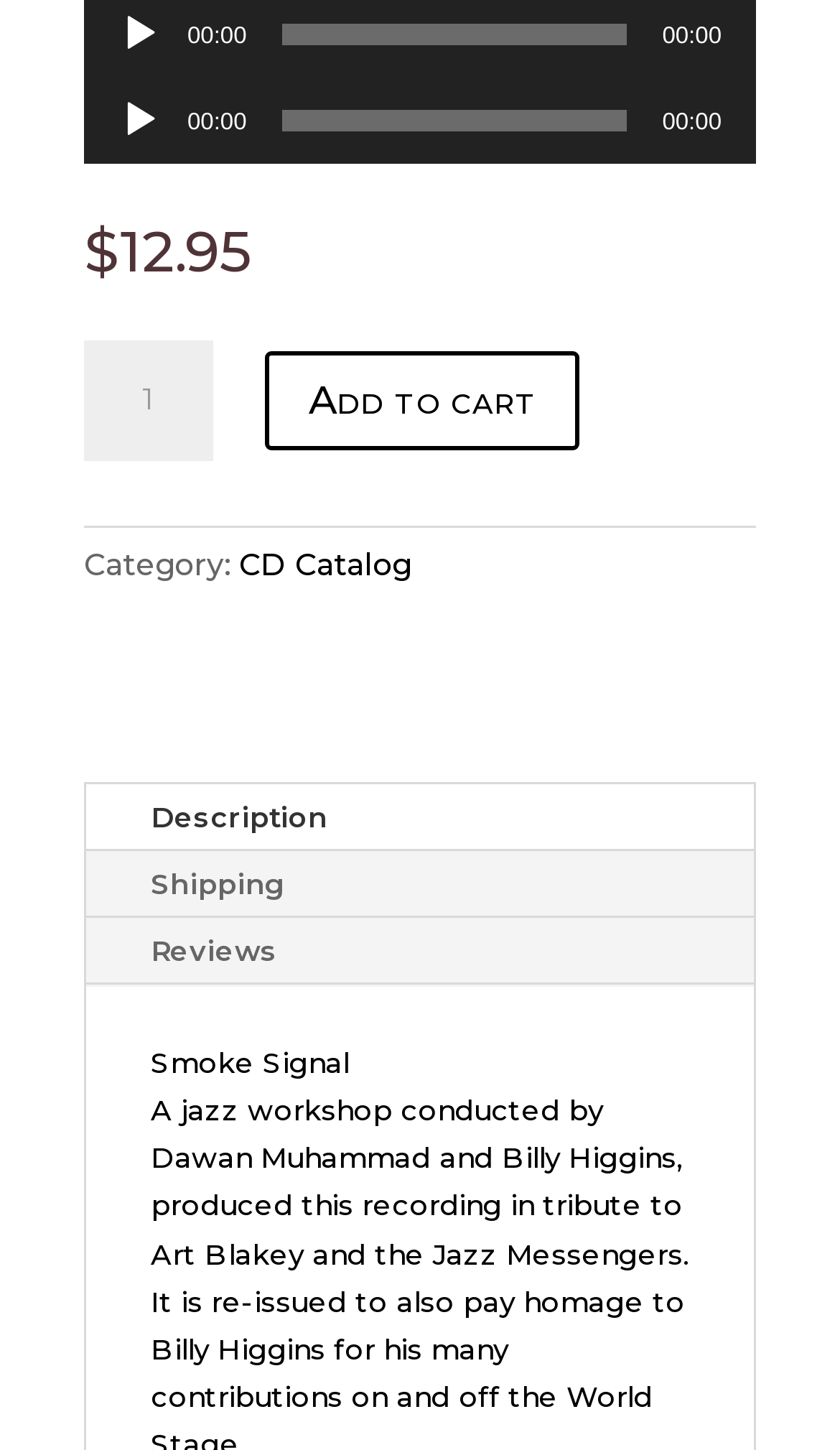What is the price of the item 'Smoke Signal - Dawan Muhammad'?
Examine the image and provide an in-depth answer to the question.

The price of the item 'Smoke Signal - Dawan Muhammad' can be found on the static text elements with the text '$' and '12.95' which are located near the quantity spin button.